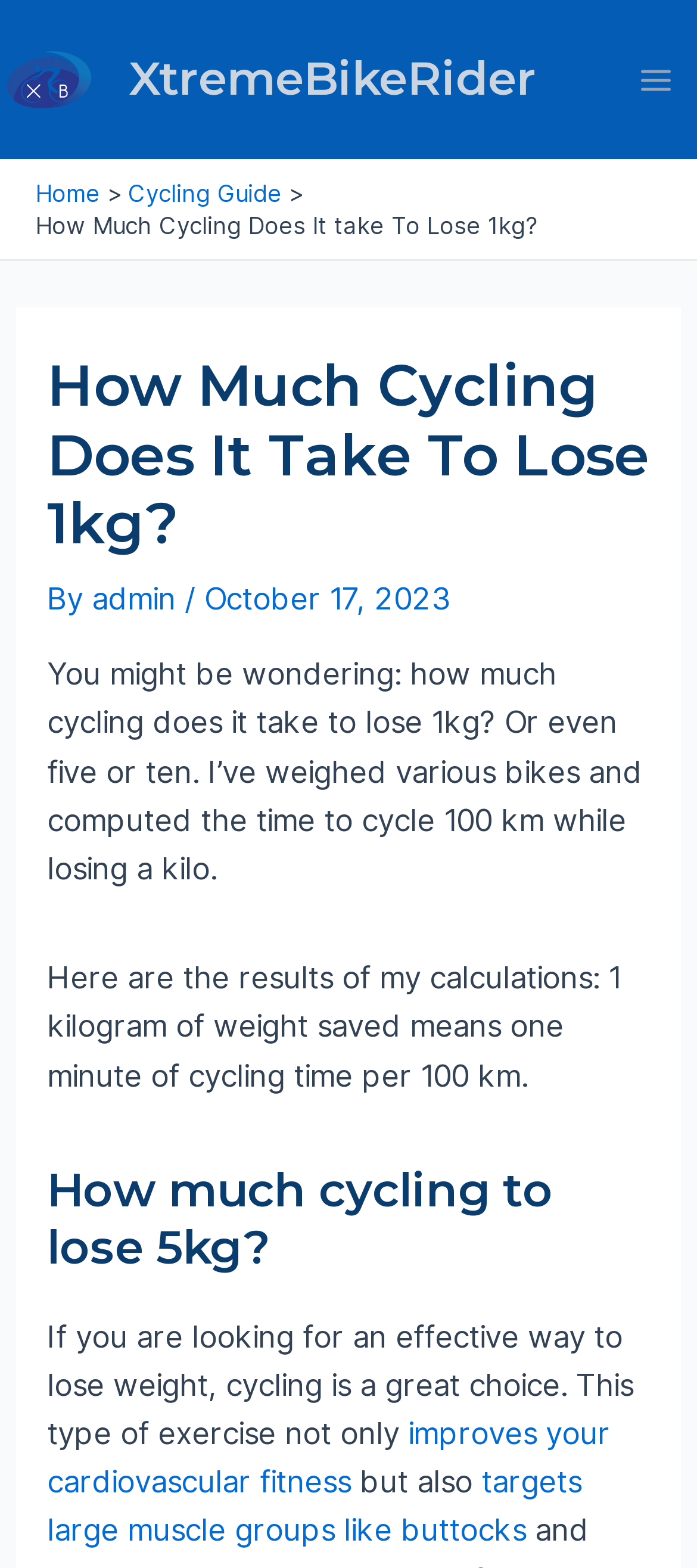Given the following UI element description: "XtremeBikeRider", find the bounding box coordinates in the webpage screenshot.

[0.185, 0.032, 0.769, 0.068]